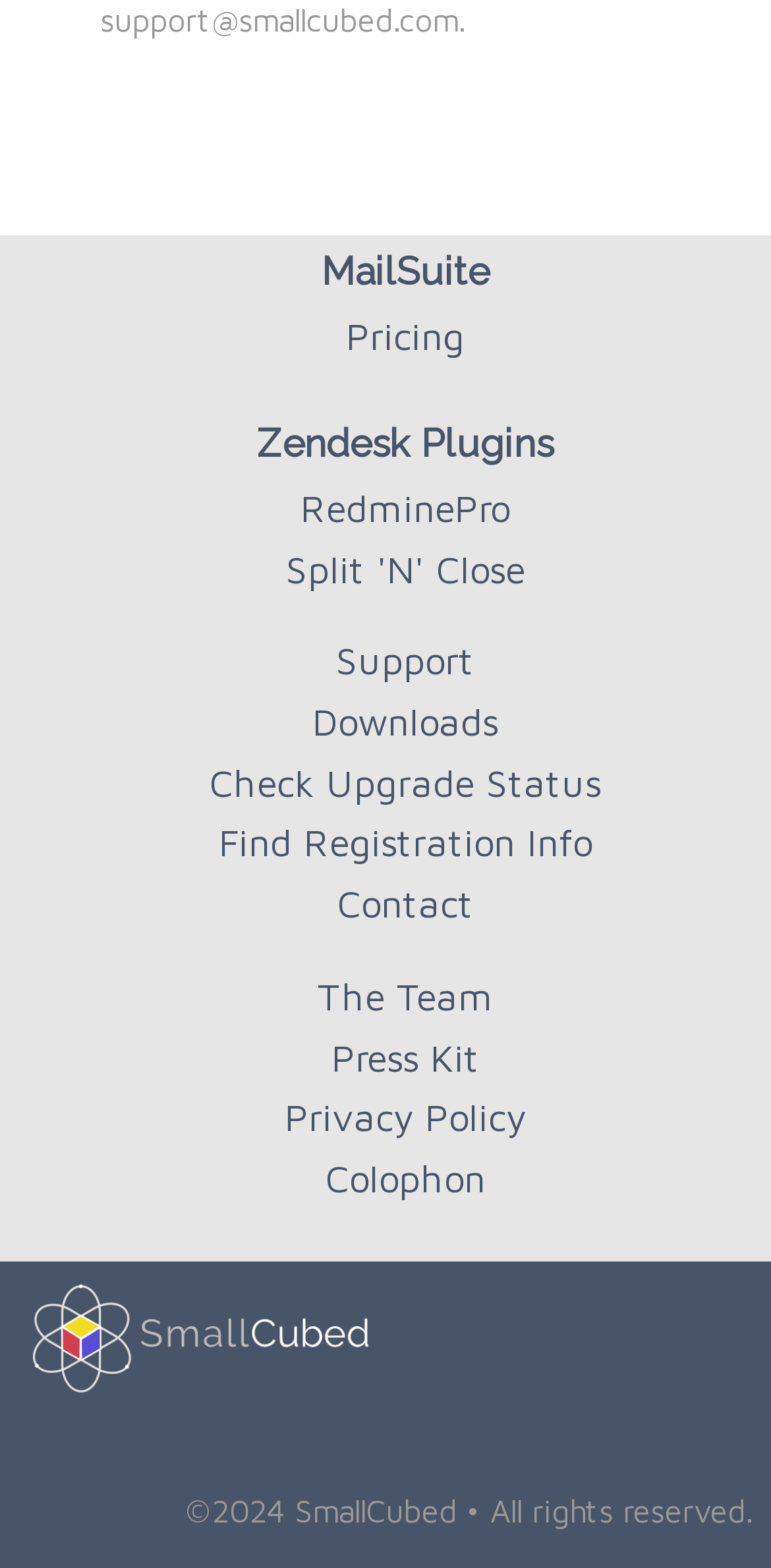Please specify the bounding box coordinates of the clickable region to carry out the following instruction: "check pricing". The coordinates should be four float numbers between 0 and 1, in the format [left, top, right, bottom].

[0.449, 0.199, 0.603, 0.228]